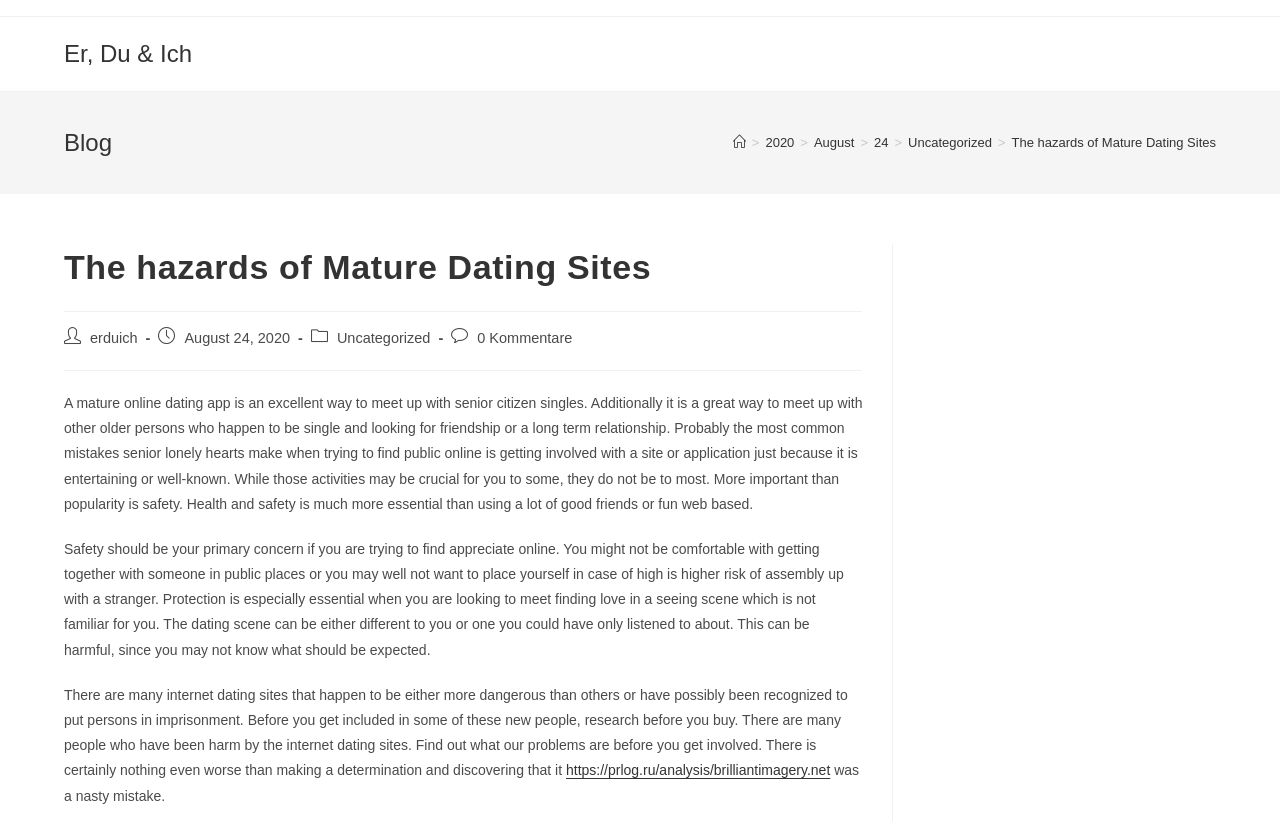Find the bounding box coordinates for the UI element whose description is: "Er, Du & Ich". The coordinates should be four float numbers between 0 and 1, in the format [left, top, right, bottom].

[0.05, 0.049, 0.15, 0.082]